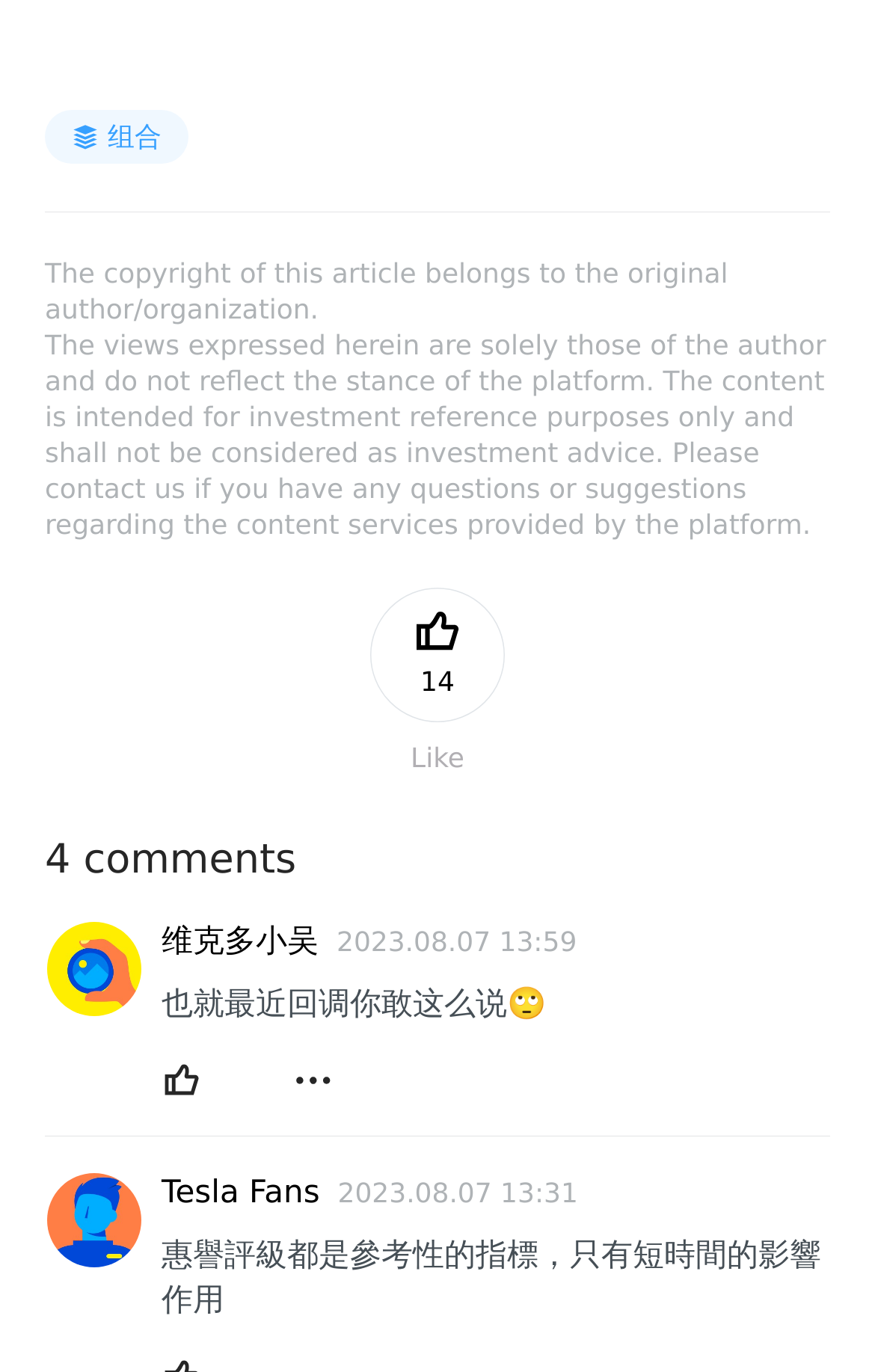Provide your answer to the question using just one word or phrase: How many comments are there?

4 comments